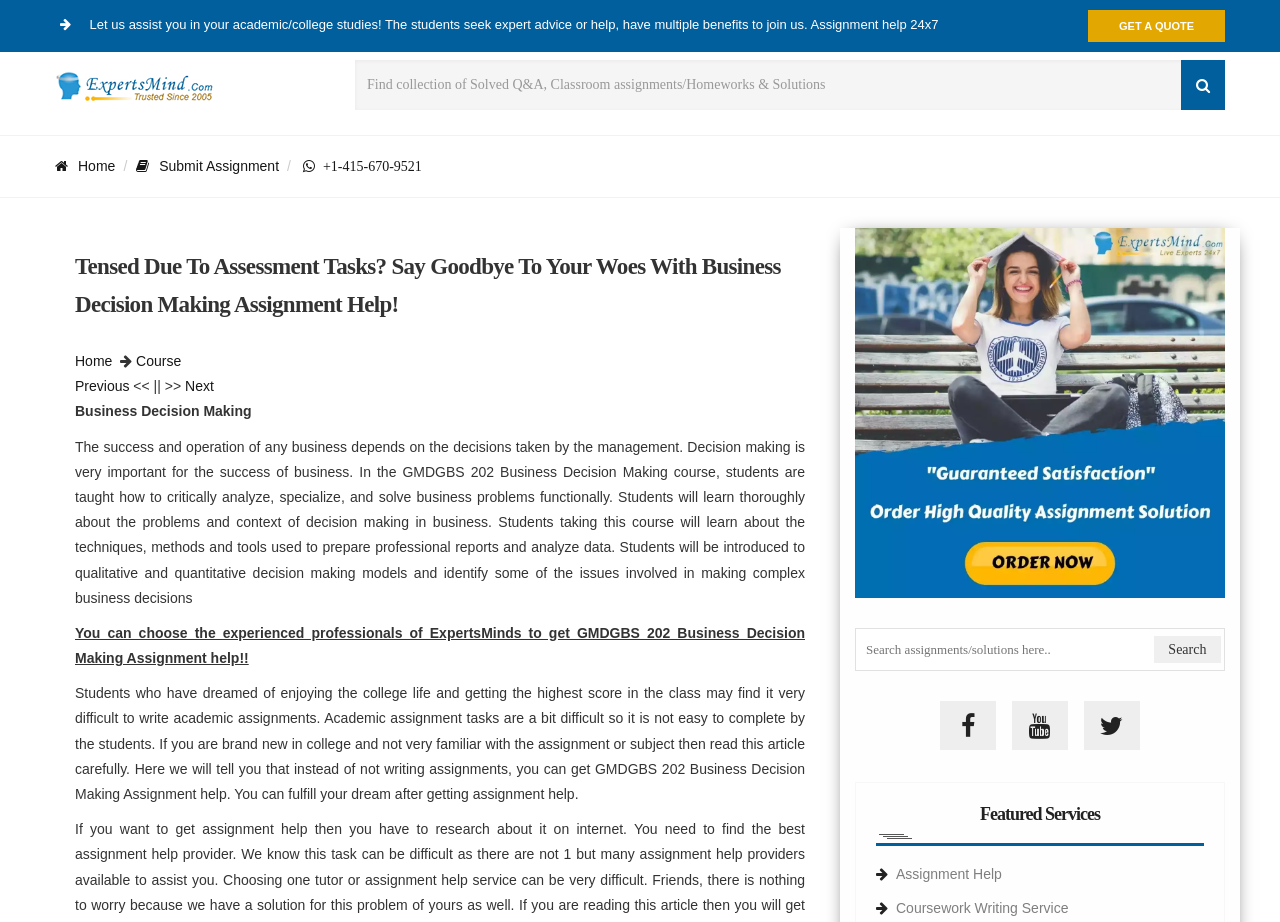Refer to the image and provide an in-depth answer to the question:
What course is the website primarily focused on?

The website is primarily focused on the GMDGBS 202 Business Decision Making course, as evident from the text 'Business Decision Making' and the detailed description of the course's content, including decision making models and tools.